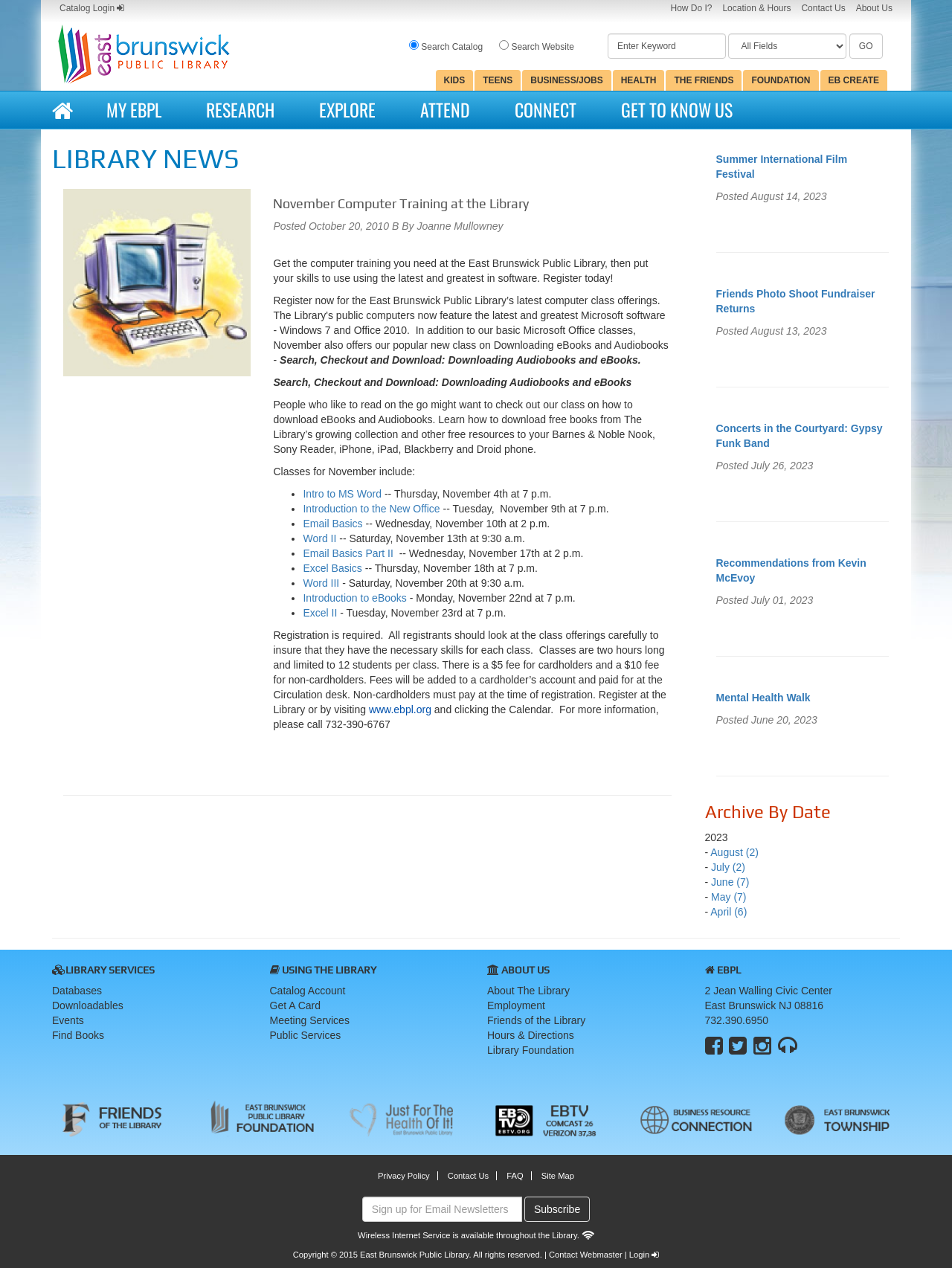Identify the bounding box coordinates necessary to click and complete the given instruction: "Click on KIDS".

[0.457, 0.055, 0.497, 0.072]